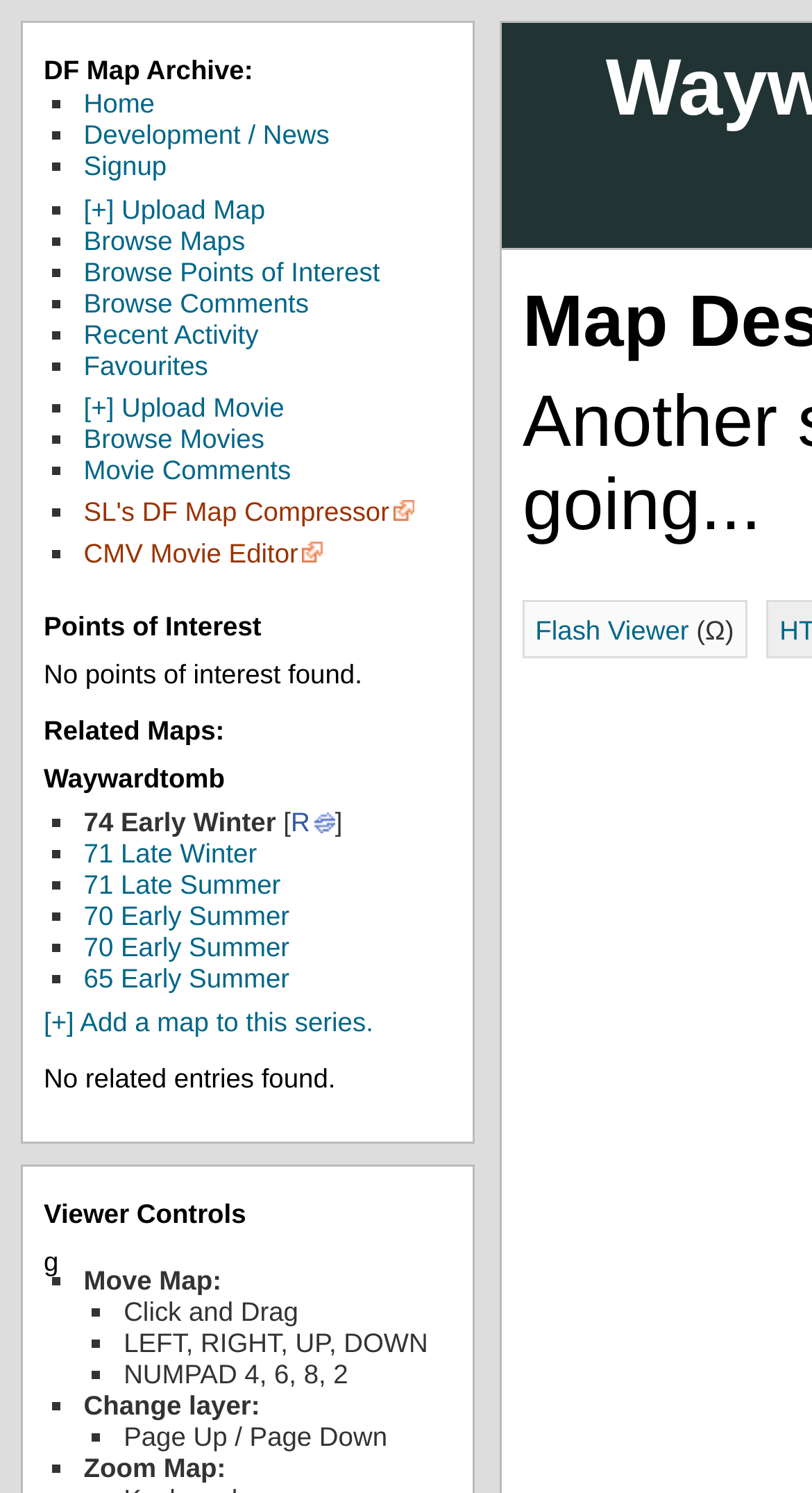Predict the bounding box coordinates of the area that should be clicked to accomplish the following instruction: "Click Flash Viewer". The bounding box coordinates should consist of four float numbers between 0 and 1, i.e., [left, top, right, bottom].

[0.659, 0.411, 0.848, 0.432]